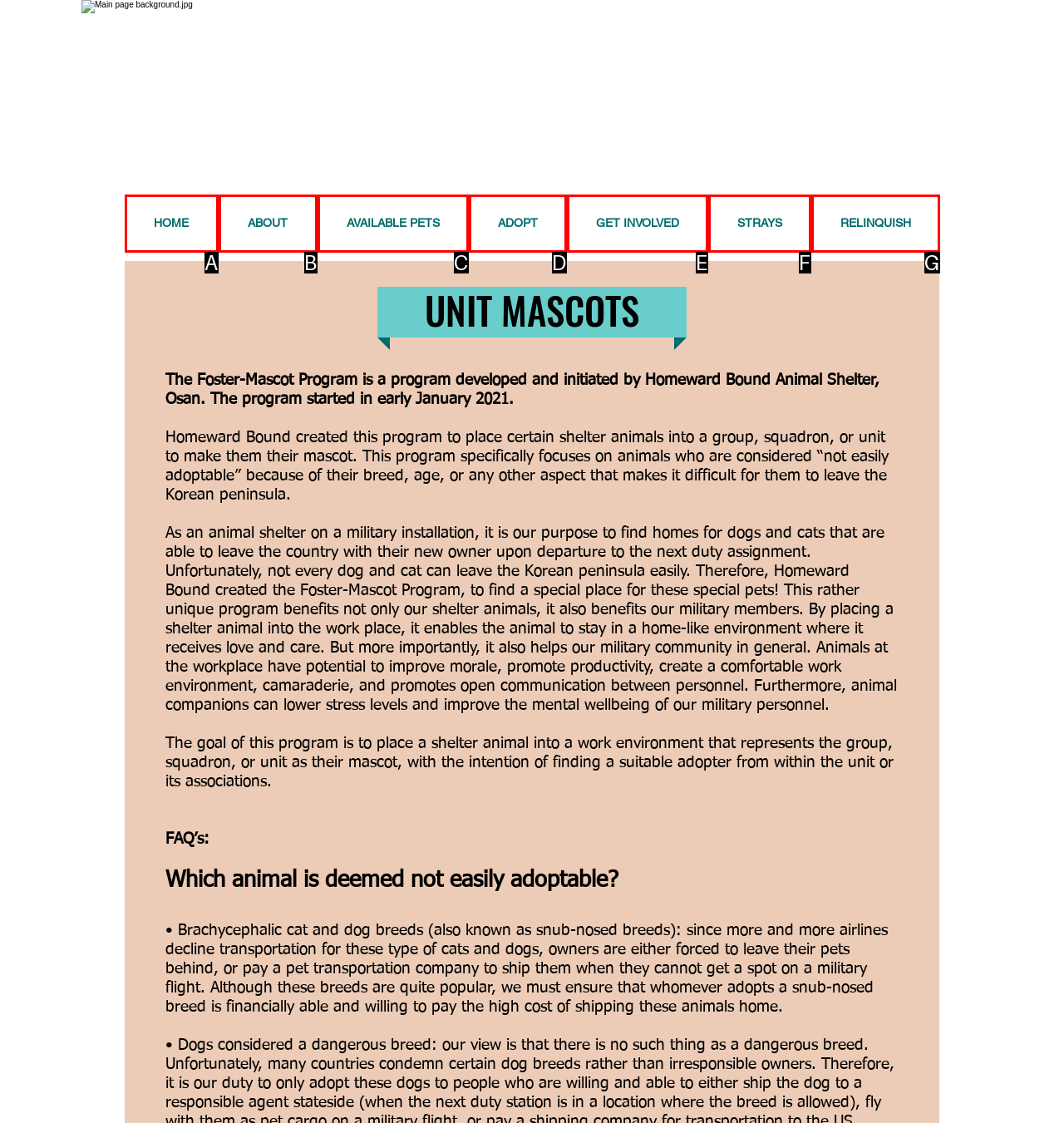Choose the option that aligns with the description: GET INVOLVED
Respond with the letter of the chosen option directly.

E